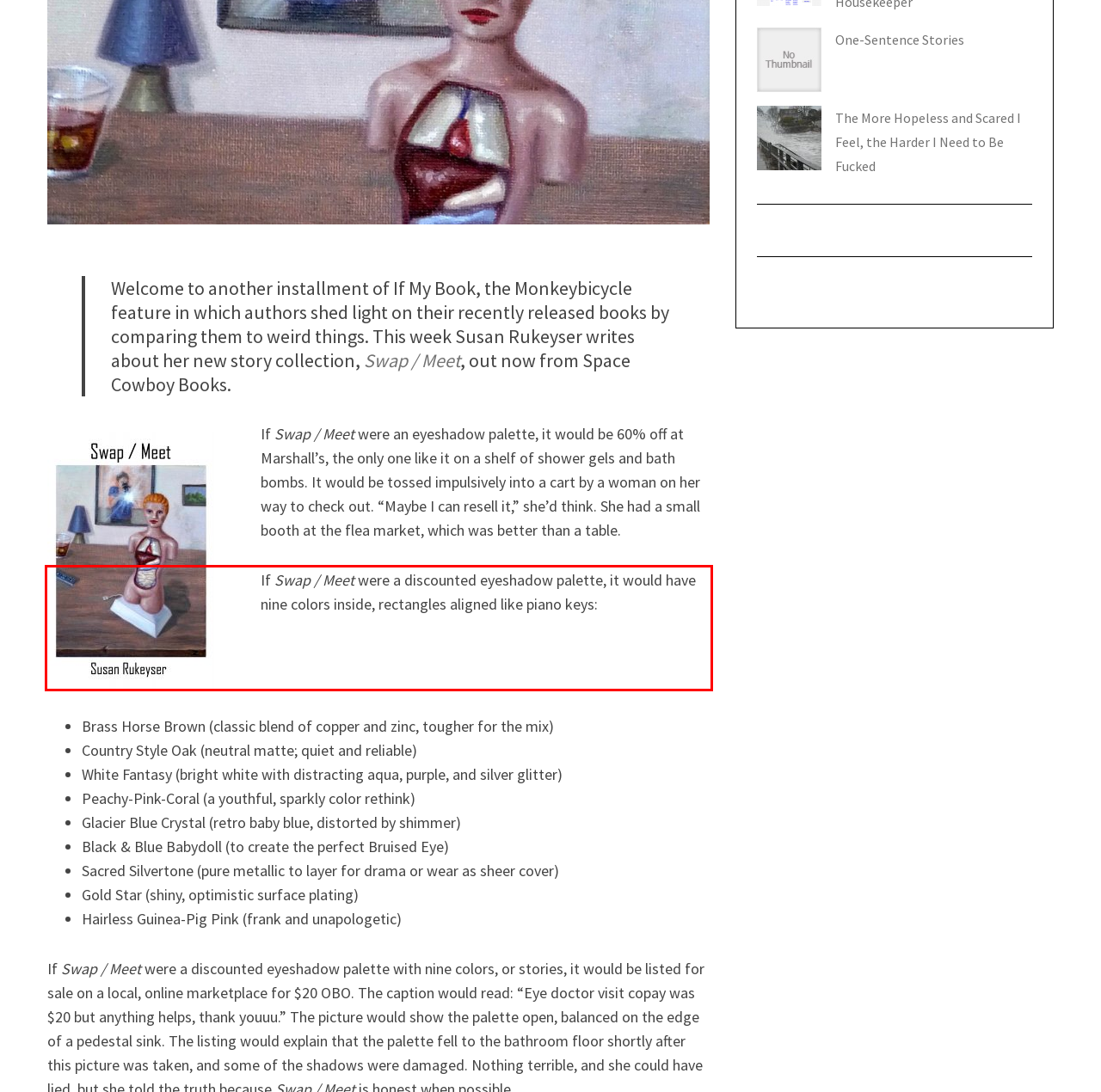Examine the screenshot of the webpage, locate the red bounding box, and generate the text contained within it.

If Swap / Meet were a discounted eyeshadow palette, it would have nine colors inside, rectangles aligned like piano keys: